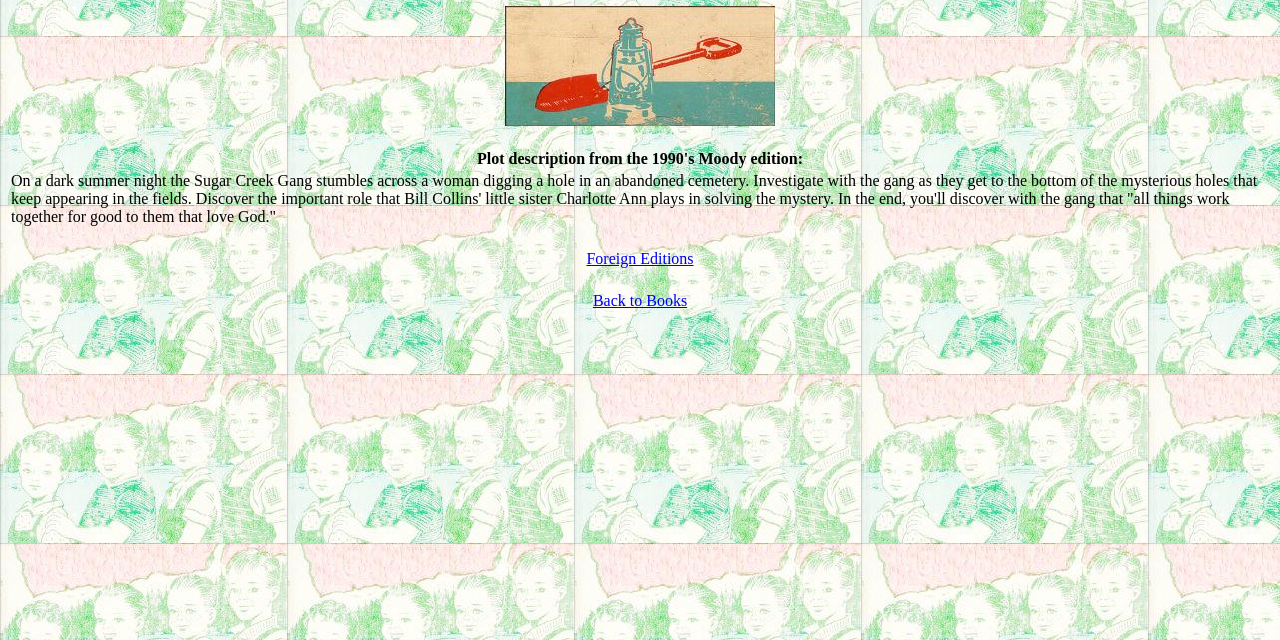From the screenshot, find the bounding box of the UI element matching this description: "Foreign Editions". Supply the bounding box coordinates in the form [left, top, right, bottom], each a float between 0 and 1.

[0.458, 0.391, 0.542, 0.417]